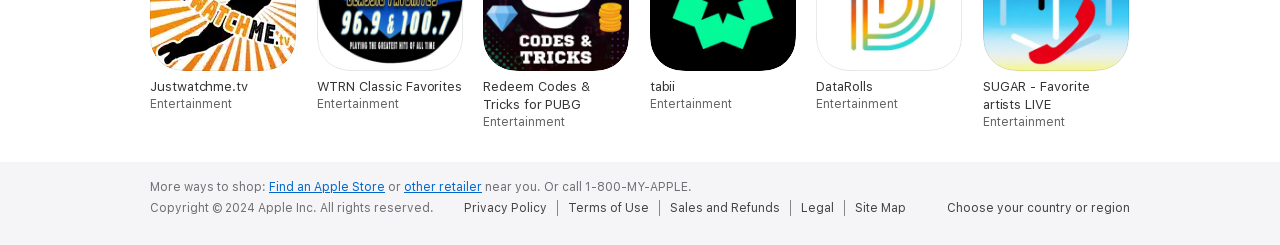Determine the bounding box coordinates for the area you should click to complete the following instruction: "Choose your country or region".

[0.74, 0.818, 0.883, 0.876]